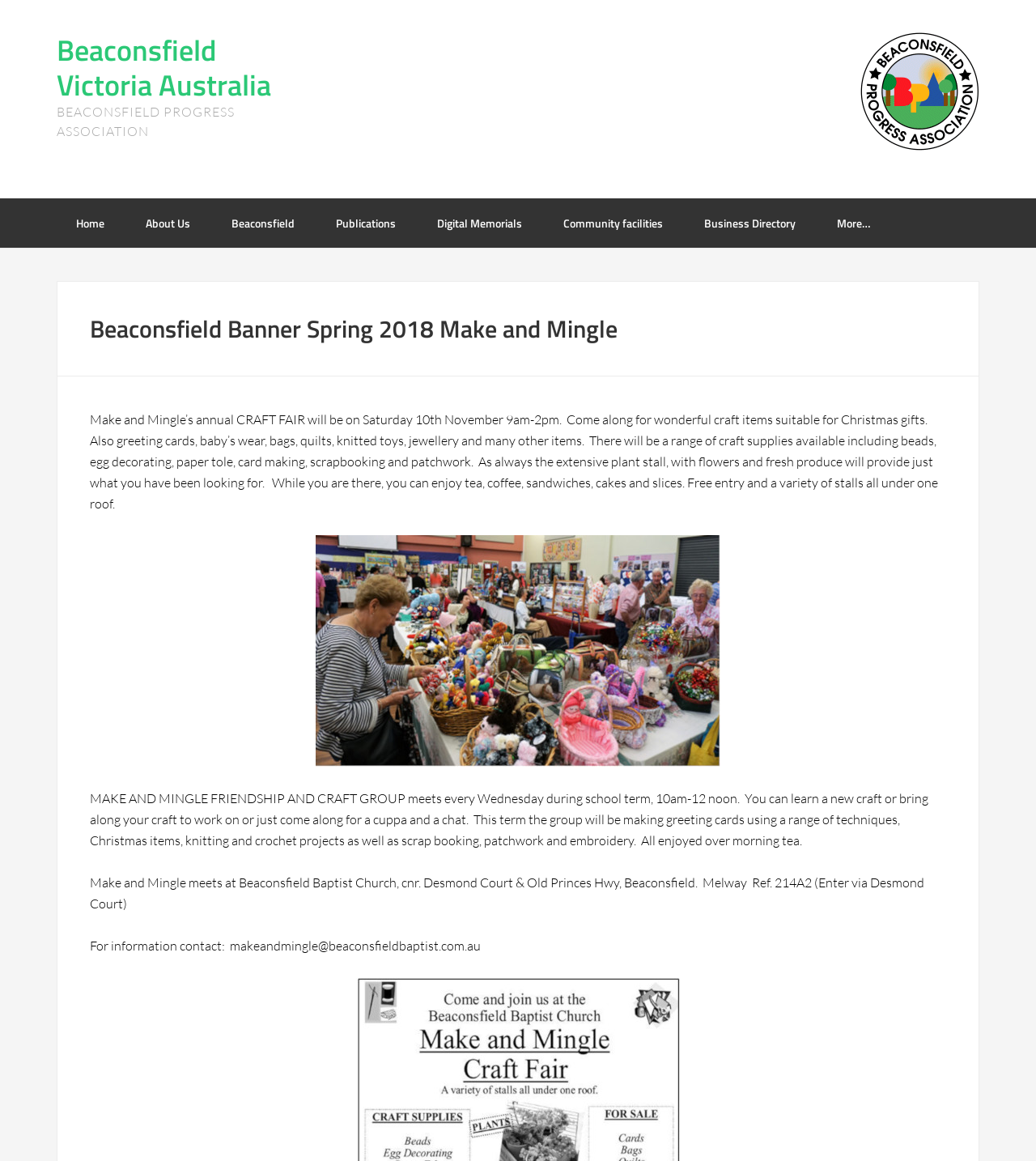Give an extensive and precise description of the webpage.

The webpage is about the Beaconsfield Banner Spring 2018 Make and Mingle event in Beaconsfield, Victoria, Australia. At the top-left corner, there is a link to "Beaconsfield Victoria Australia". Below it, there is a static text "BEACONSFIELD PROGRESS ASSOCIATION". On the top-right corner, there is a link to an image of "bpa_logo_gif".

The main navigation menu is located at the top-center of the page, with links to "Home", "About Us", "Beaconsfield", "Publications", "Digital Memorials", "Community facilities", "Business Directory", and "More…".

Below the navigation menu, there is a header section with a heading "Beaconsfield Banner Spring 2018 Make and Mingle". This is followed by three paragraphs of static text. The first paragraph describes the Make and Mingle's annual CRAFT FAIR event, including the date, time, and activities. The second paragraph describes the MAKE AND MINGLE FRIENDSHIP AND CRAFT GROUP, including its meeting schedule and activities. The third paragraph provides the location and contact information for the Make and Mingle group.

There are no images on the page except for the "bpa_logo_gif" image on the top-right corner. The overall content of the page is focused on providing information about the Make and Mingle event and group in Beaconsfield.